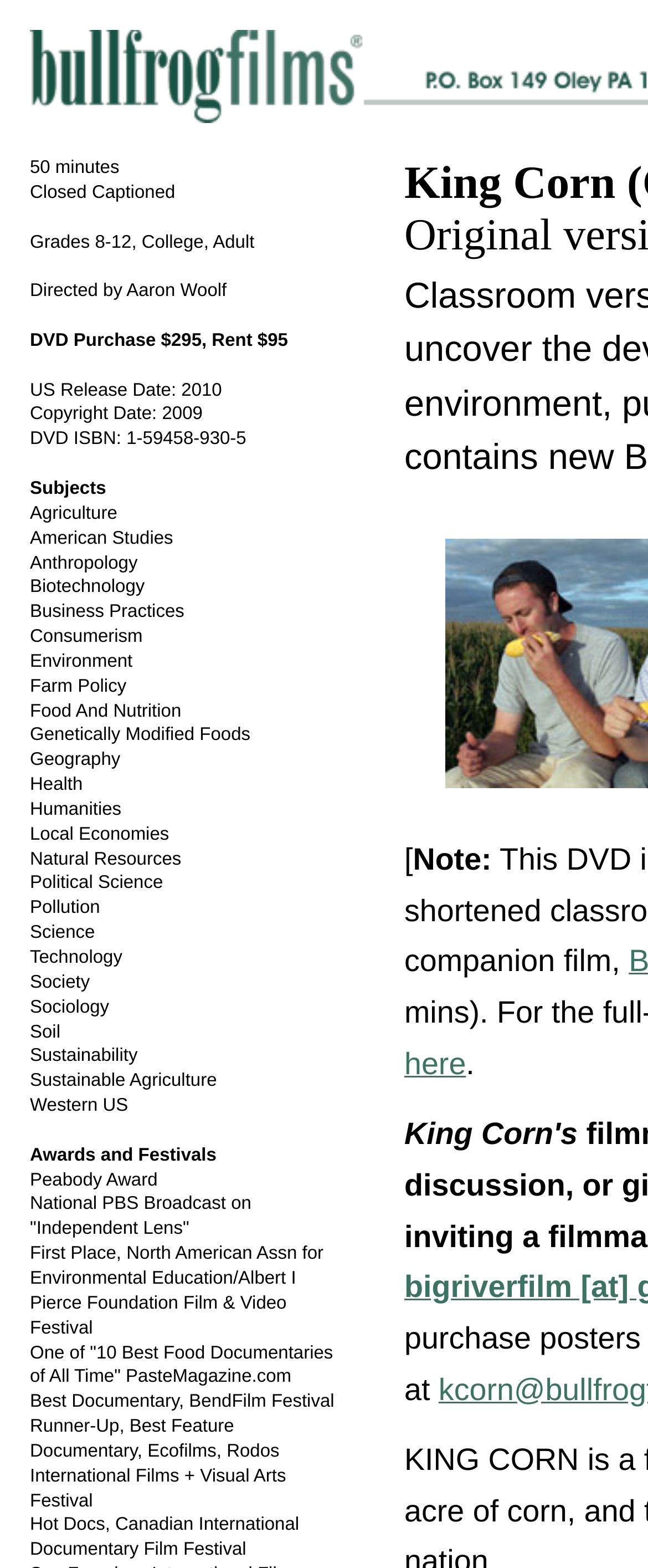Please answer the following question using a single word or phrase: 
What is the release date of the DVD in the US?

2010